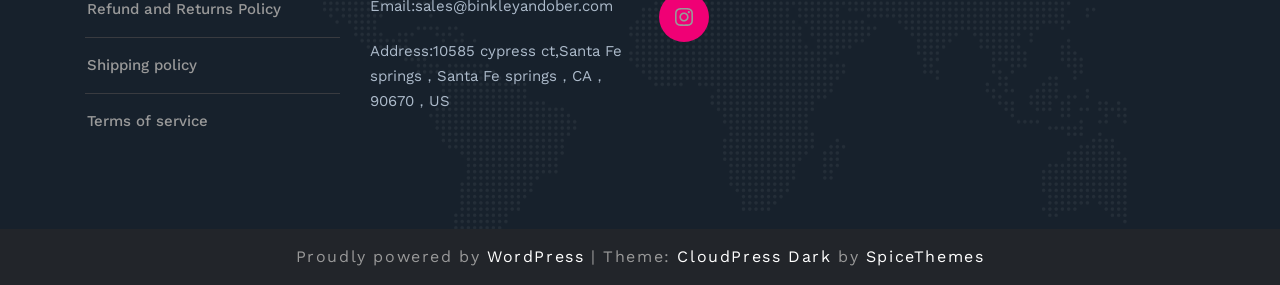Using the element description provided, determine the bounding box coordinates in the format (top-left x, top-left y, bottom-right x, bottom-right y). Ensure that all values are floating point numbers between 0 and 1. Element description: CloudPress Dark

[0.529, 0.866, 0.65, 0.933]